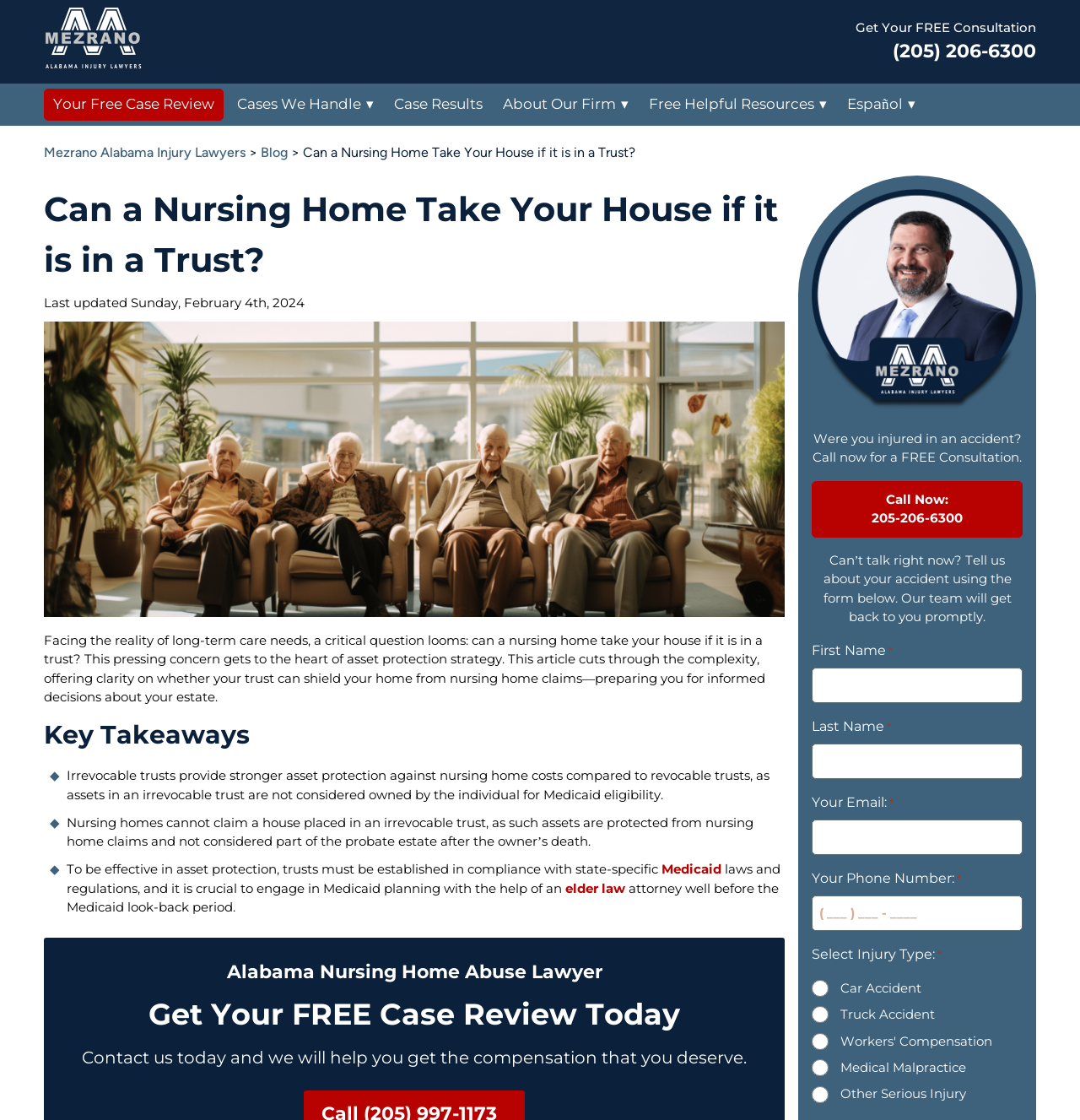Bounding box coordinates are specified in the format (top-left x, top-left y, bottom-right x, bottom-right y). All values are floating point numbers bounded between 0 and 1. Please provide the bounding box coordinate of the region this sentence describes: Español ▾

[0.775, 0.075, 0.857, 0.112]